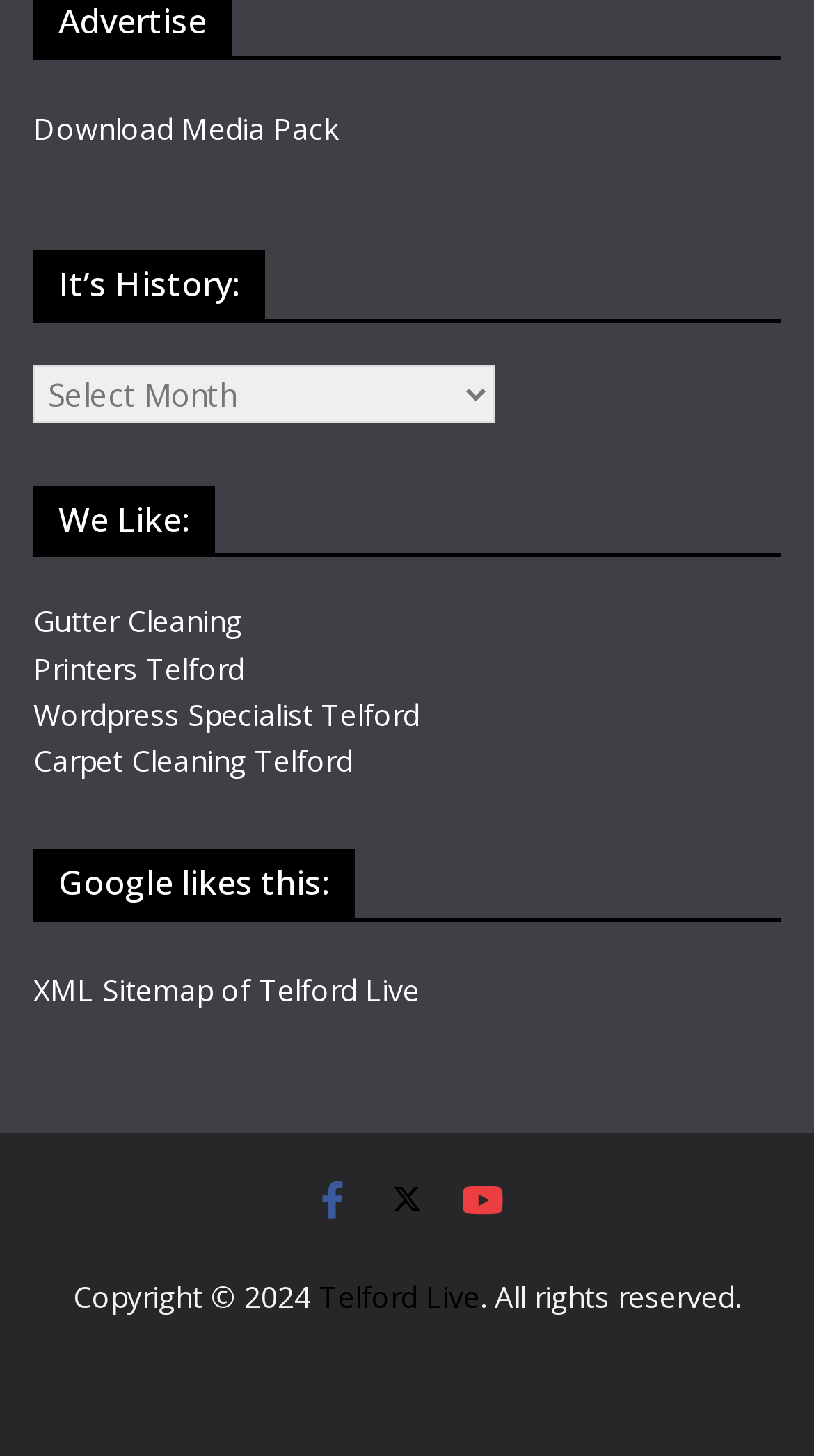Show the bounding box coordinates for the HTML element as described: "Gutter Cleaning".

[0.041, 0.413, 0.297, 0.44]